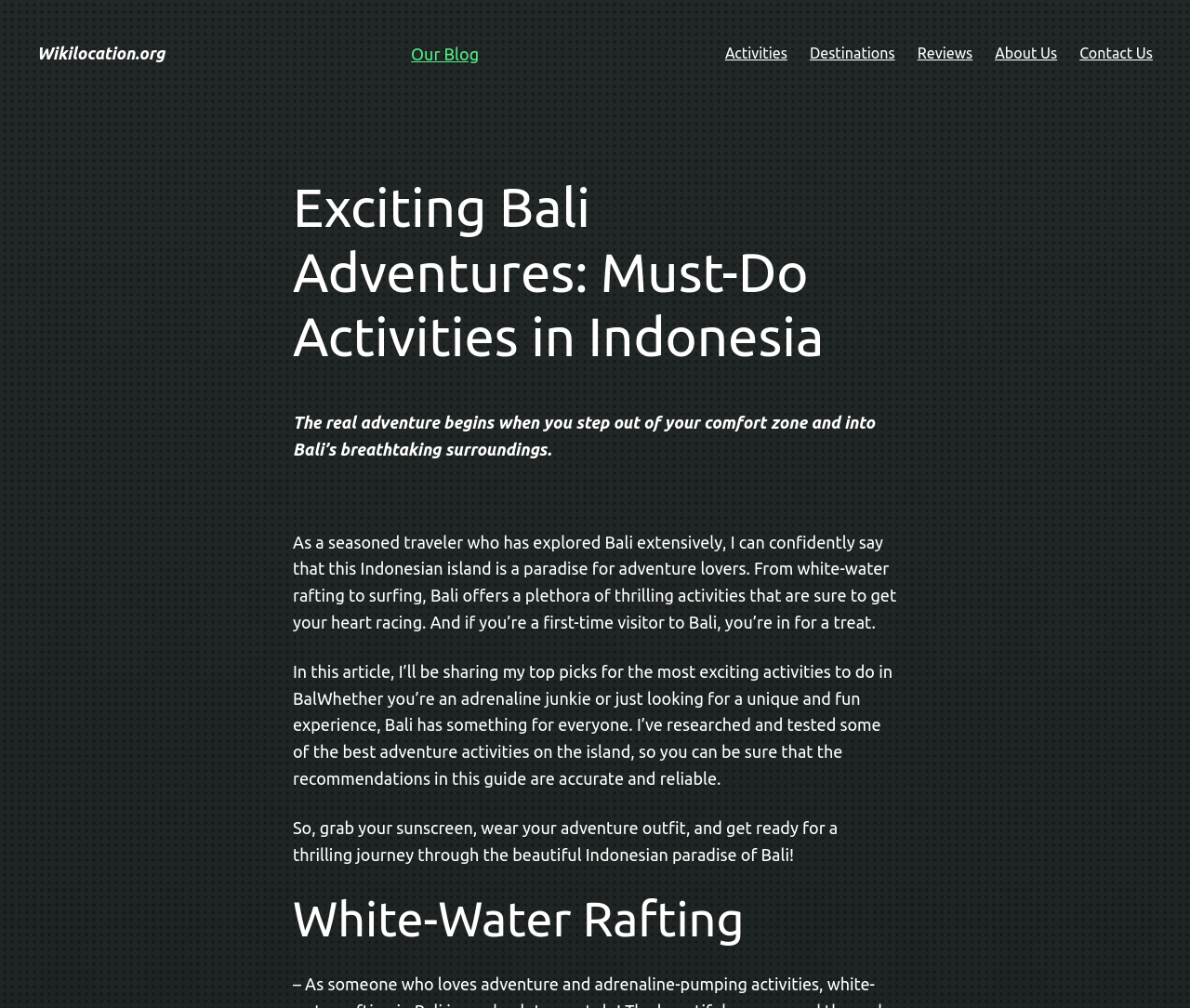Using the given element description, provide the bounding box coordinates (top-left x, top-left y, bottom-right x, bottom-right y) for the corresponding UI element in the screenshot: Wikilocation.org

[0.031, 0.044, 0.138, 0.062]